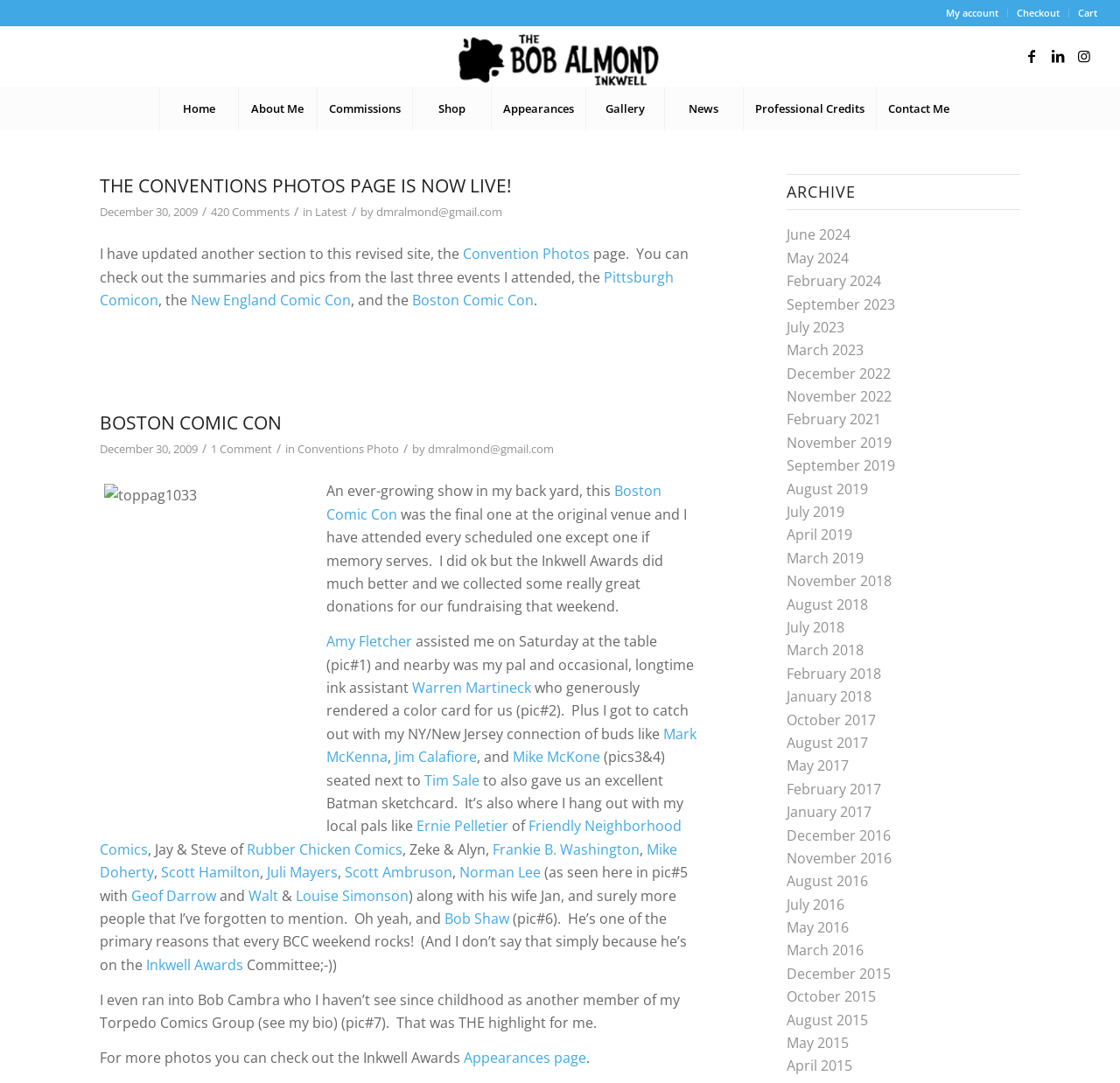Bounding box coordinates are specified in the format (top-left x, top-left y, bottom-right x, bottom-right y). All values are floating point numbers bounded between 0 and 1. Please provide the bounding box coordinate of the region this sentence describes: Rubber Chicken Comics

[0.22, 0.775, 0.359, 0.793]